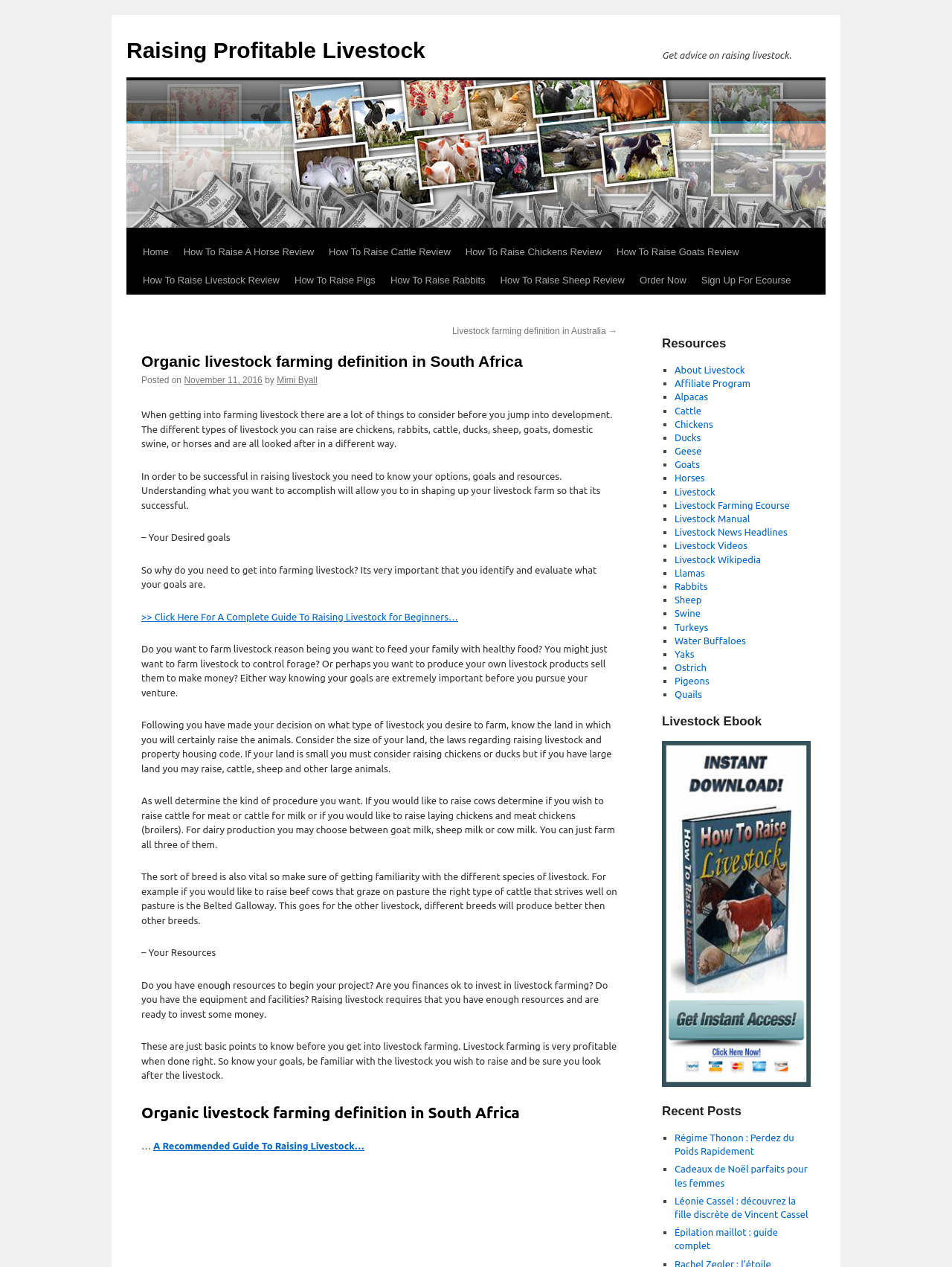Please determine the bounding box coordinates of the element to click in order to execute the following instruction: "Learn more about 'Livestock farming definition in Australia'". The coordinates should be four float numbers between 0 and 1, specified as [left, top, right, bottom].

[0.475, 0.257, 0.648, 0.265]